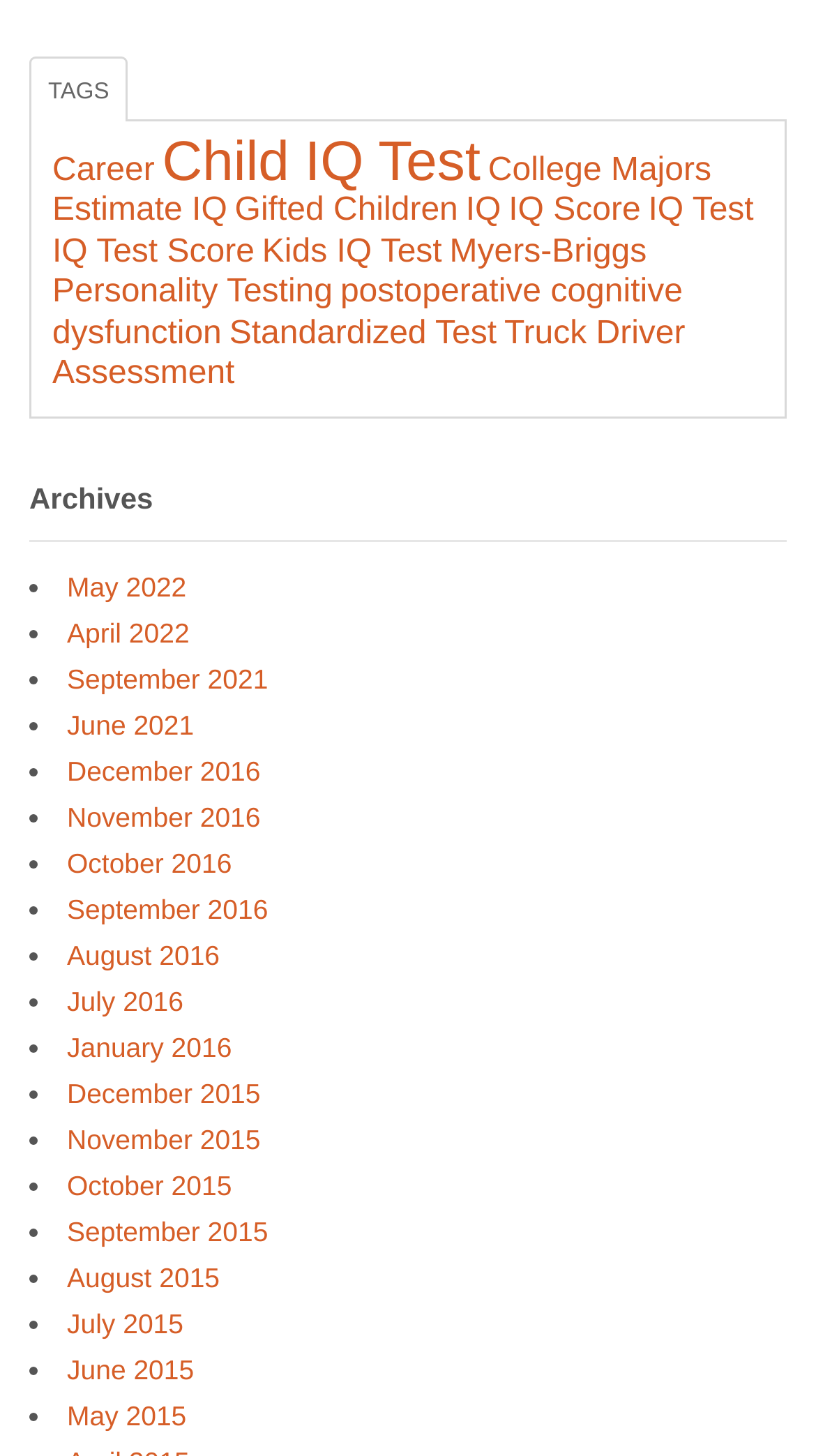Based on the description "Tags", find the bounding box of the specified UI element.

[0.036, 0.038, 0.157, 0.083]